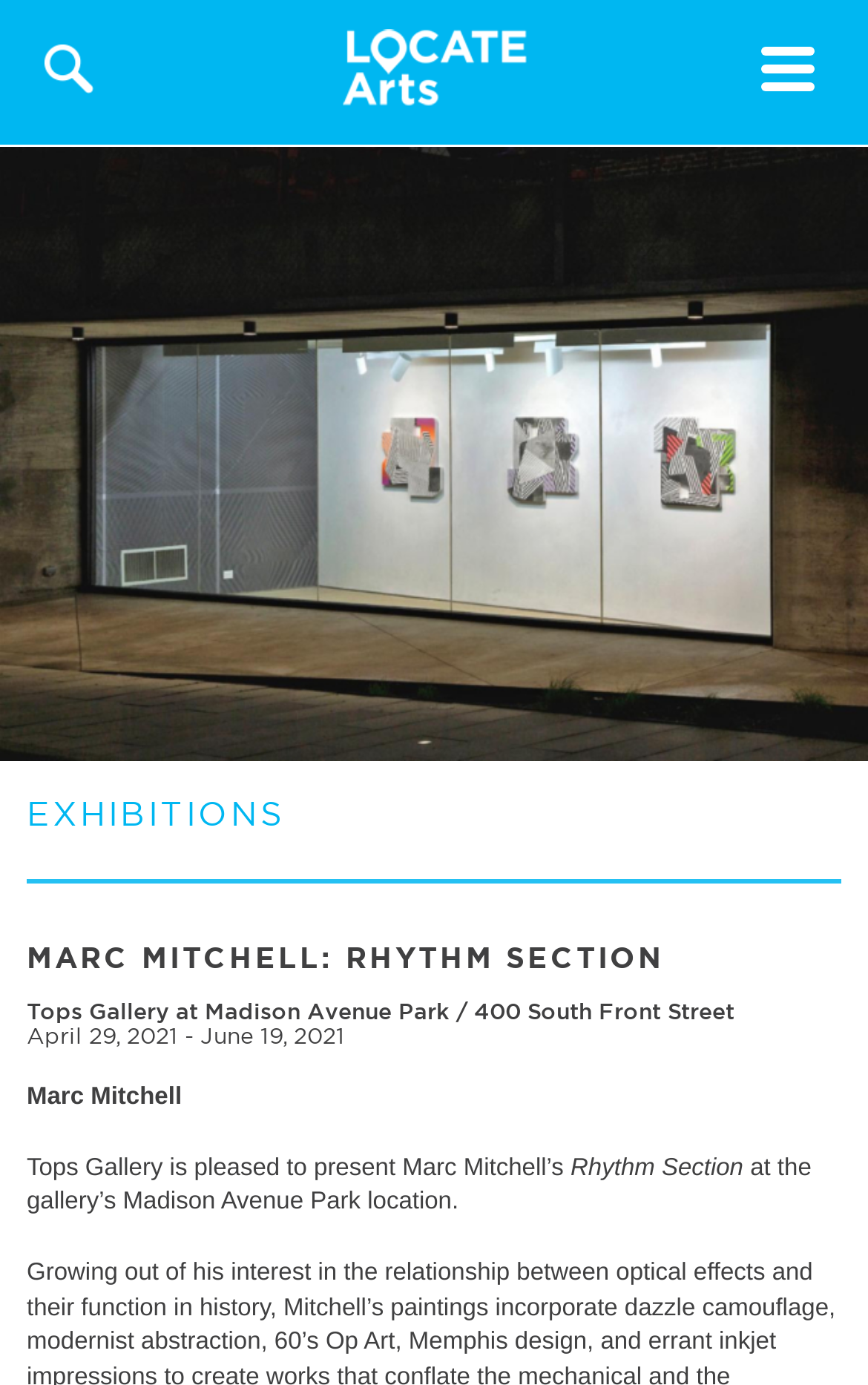Elaborate on the different components and information displayed on the webpage.

The webpage is about an art exhibition titled "Marc Mitchell: Rhythm Section" at the Tops Gallery. At the top left of the page, there is a link. On the top right, there is a button labeled "Toggle navigation". Below the button, there is another link. 

A large image takes up most of the top section of the page, spanning from the left to the right edge. Below the image, there are three headings. The first heading reads "EXHIBITIONS", the second heading is the title of the exhibition "MARC MITCHELL: RHYTHM SECTION", and the third heading provides the location and dates of the exhibition "Tops Gallery at Madison Avenue Park / 400 South Front Street April 29, 2021 - June 19, 2021". 

Within the third heading, there are two links: "Tops Gallery at Madison Avenue Park" and "400 South Front Street". Below the headings, there are four paragraphs of text. The first paragraph starts with the name "Marc Mitchell". The second paragraph begins with the sentence "Tops Gallery is pleased to present Marc Mitchell’s". The third paragraph is the title of the exhibition "Rhythm Section". The fourth paragraph continues the description of the exhibition, stating that it is "at the gallery’s Madison Avenue Park location."